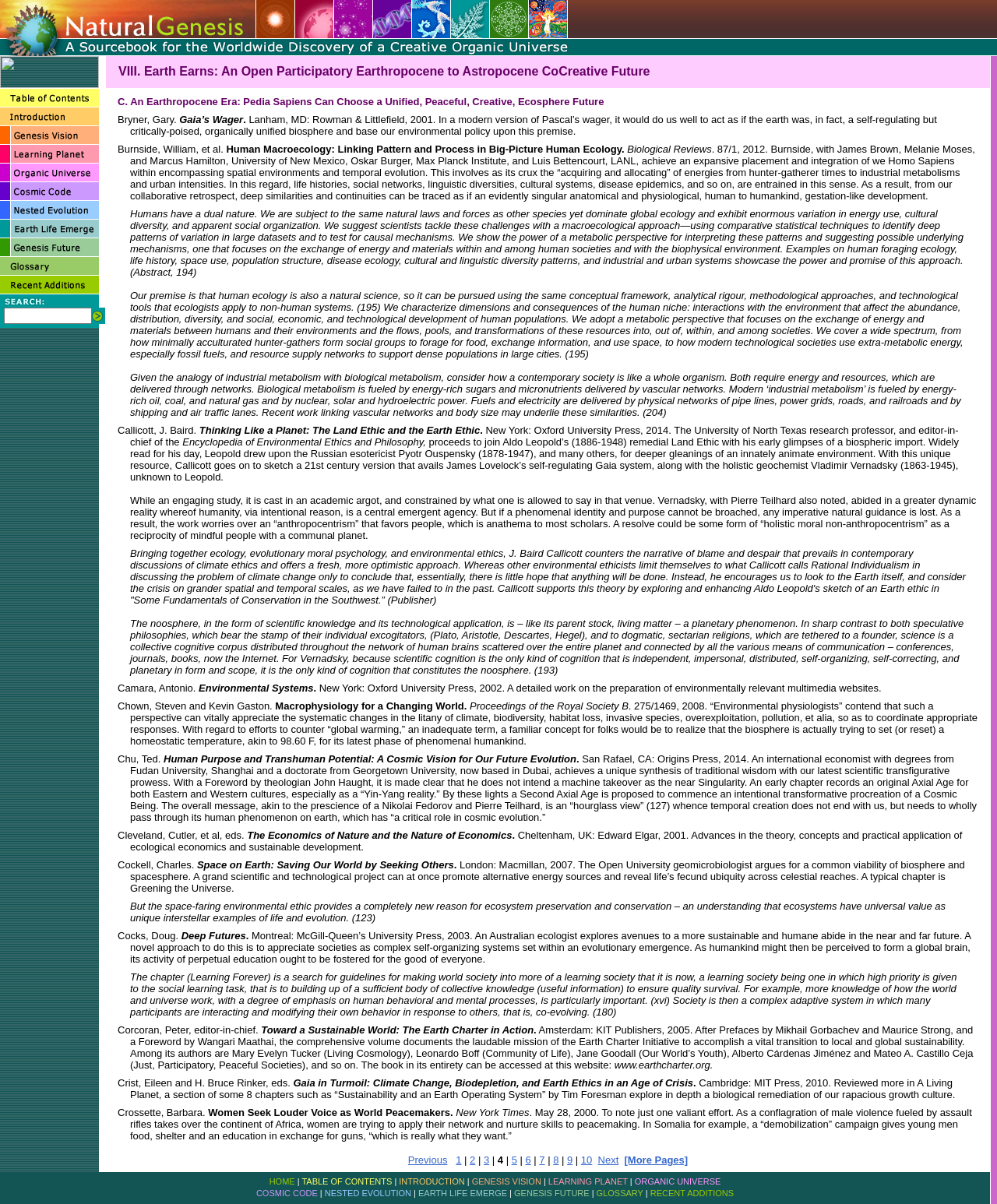Identify the bounding box coordinates for the UI element described as: "alt="Genesis Future" name="ngcnav_gf"". The coordinates should be provided as four floats between 0 and 1: [left, top, right, bottom].

[0.0, 0.204, 0.099, 0.215]